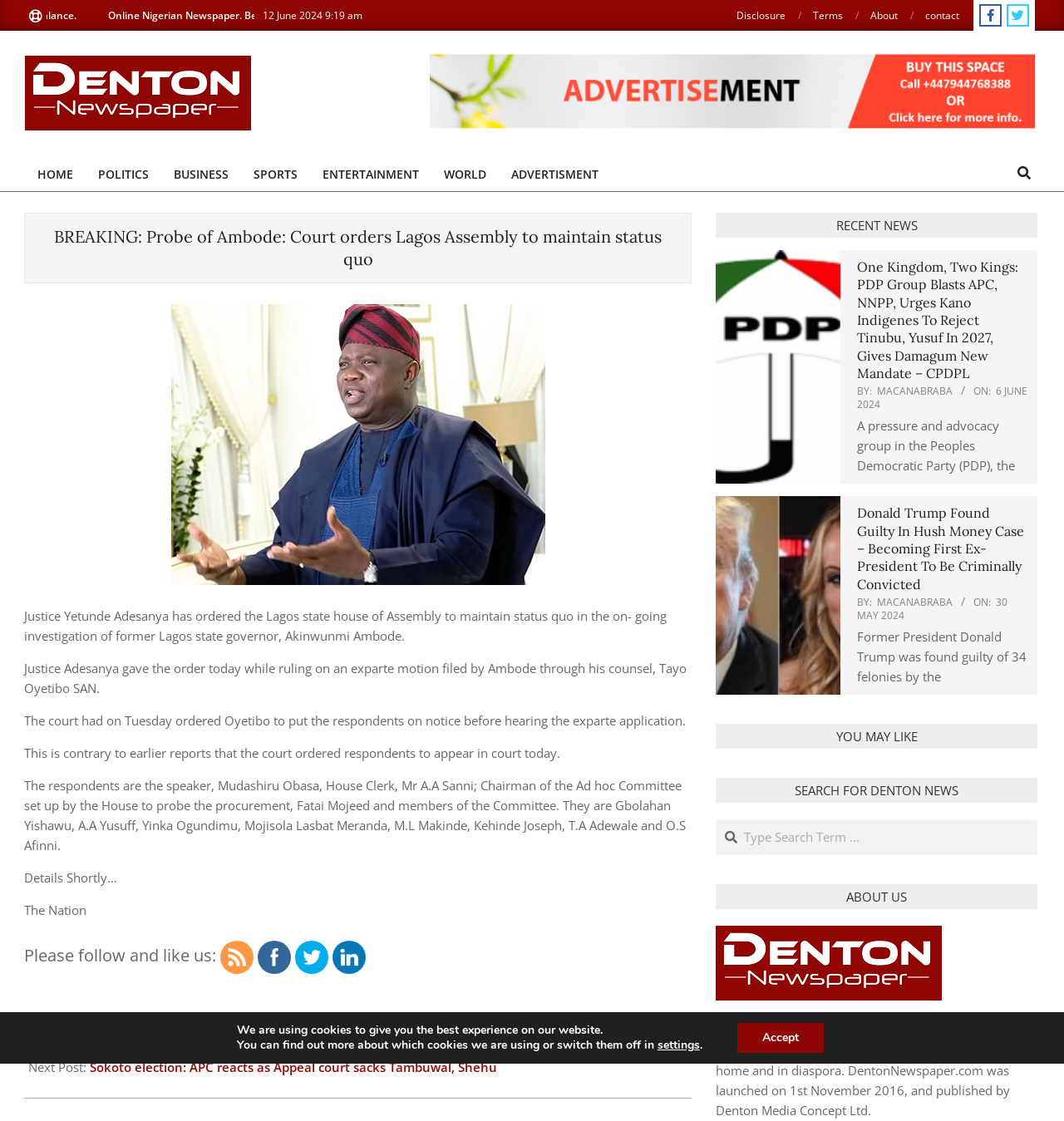Identify the bounding box coordinates for the element you need to click to achieve the following task: "Click on the 'POLITICS' link". The coordinates must be four float values ranging from 0 to 1, formatted as [left, top, right, bottom].

[0.08, 0.139, 0.152, 0.171]